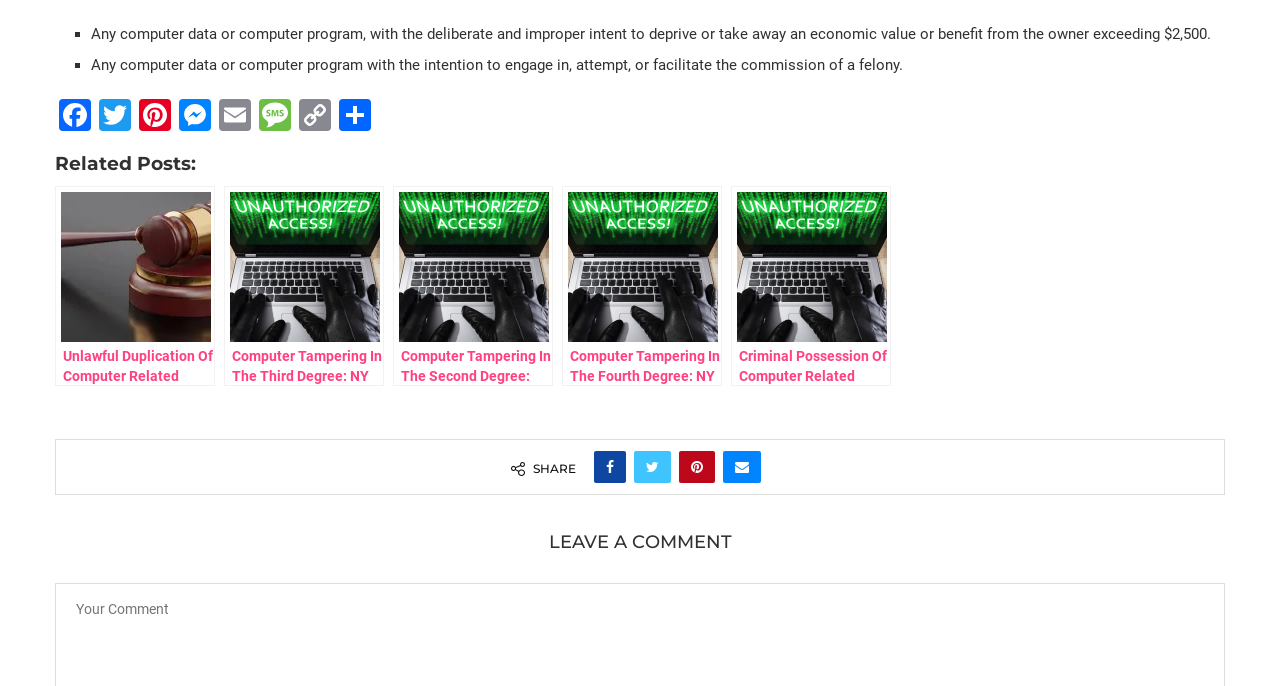What is the minimum economic value or benefit that can be deprived or taken away from the owner?
Make sure to answer the question with a detailed and comprehensive explanation.

According to the StaticText element with OCR text 'Any computer data or computer program, with the deliberate and improper intent to deprive or take away an economic value or benefit from the owner exceeding $2,500.', the minimum economic value or benefit that can be deprived or taken away from the owner is $2,500.